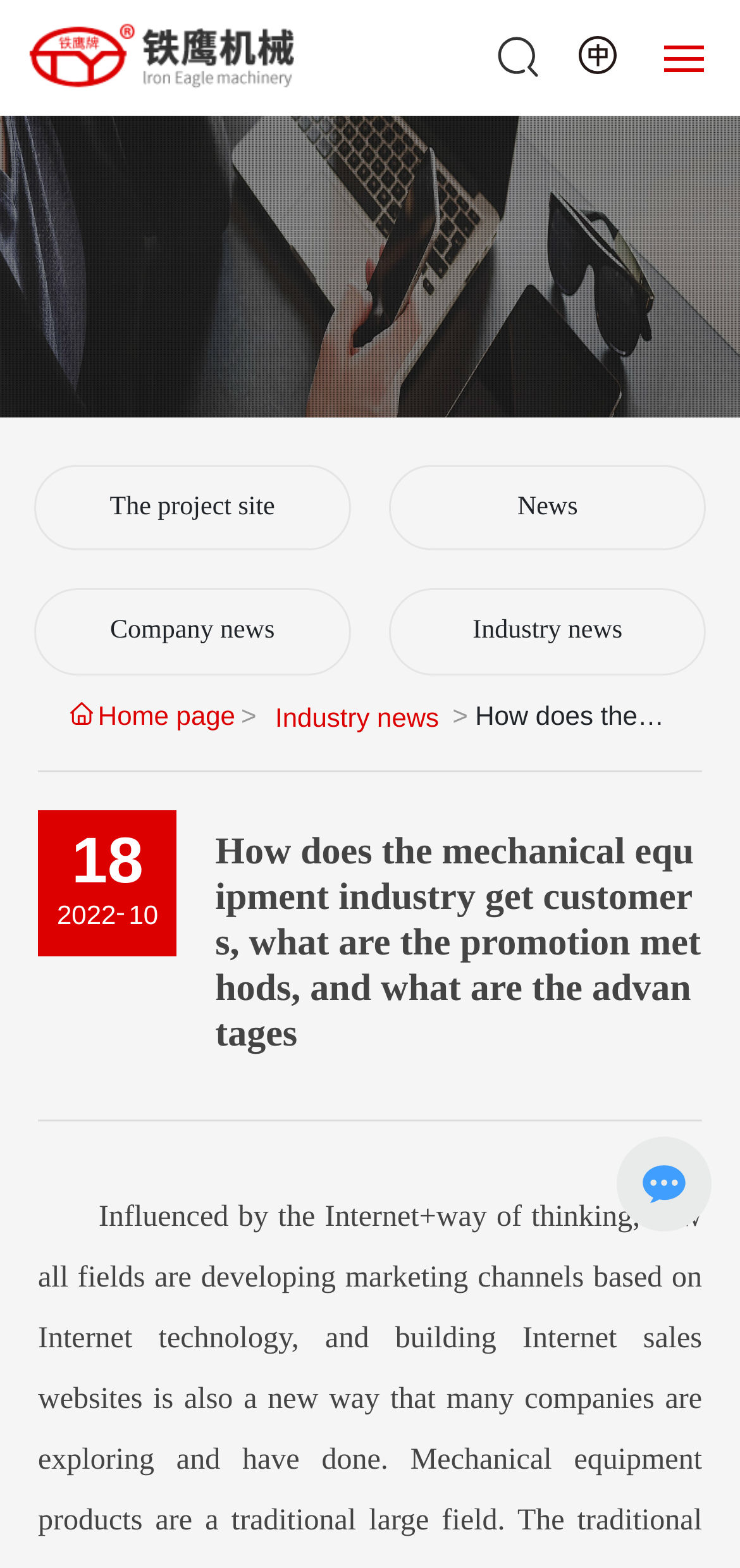Find the bounding box coordinates of the element to click in order to complete this instruction: "Click the HOME link". The bounding box coordinates must be four float numbers between 0 and 1, denoted as [left, top, right, bottom].

[0.051, 0.092, 0.949, 0.119]